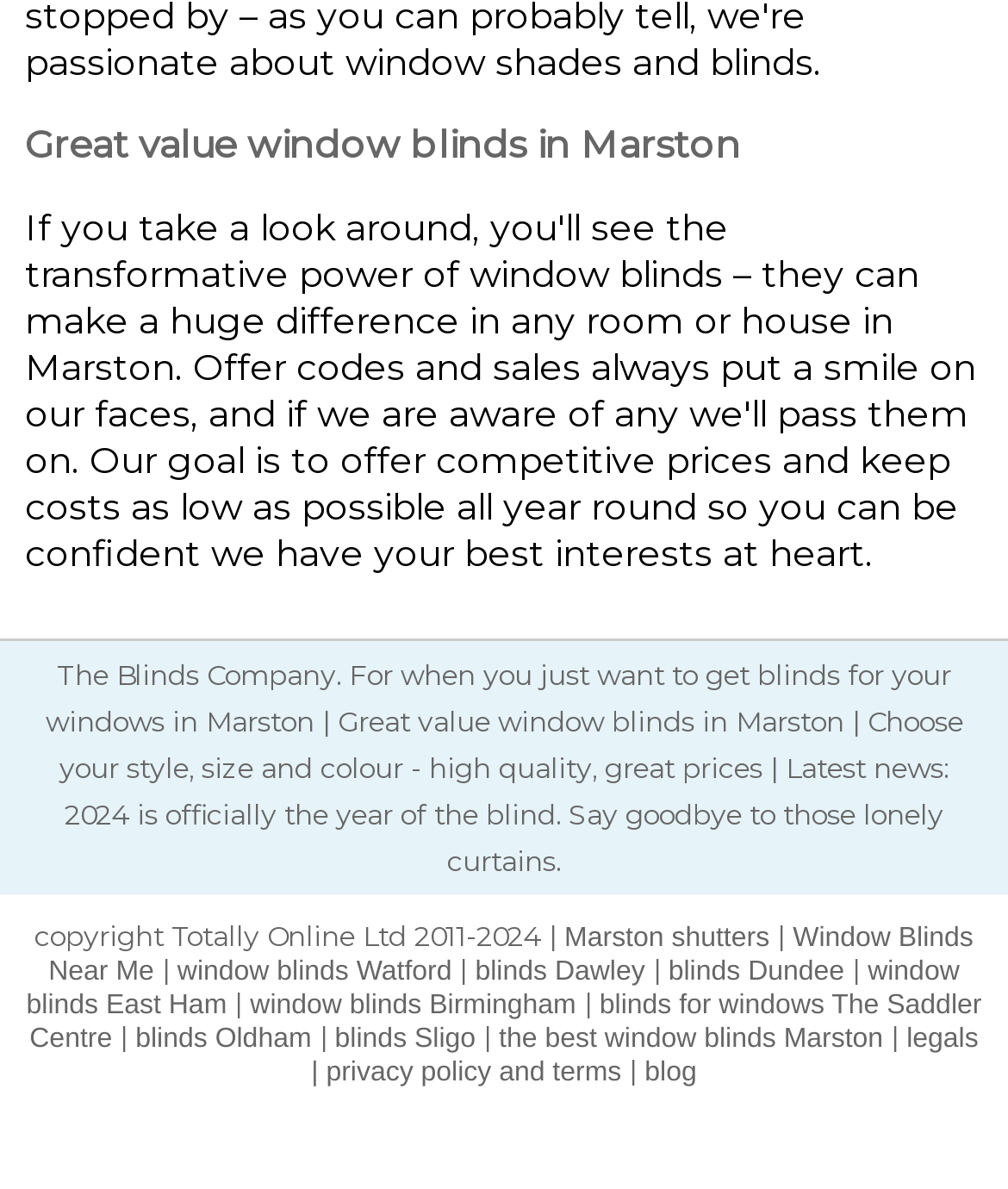Please specify the bounding box coordinates of the region to click in order to perform the following instruction: "Read the 'blog'".

[0.64, 0.889, 0.691, 0.915]